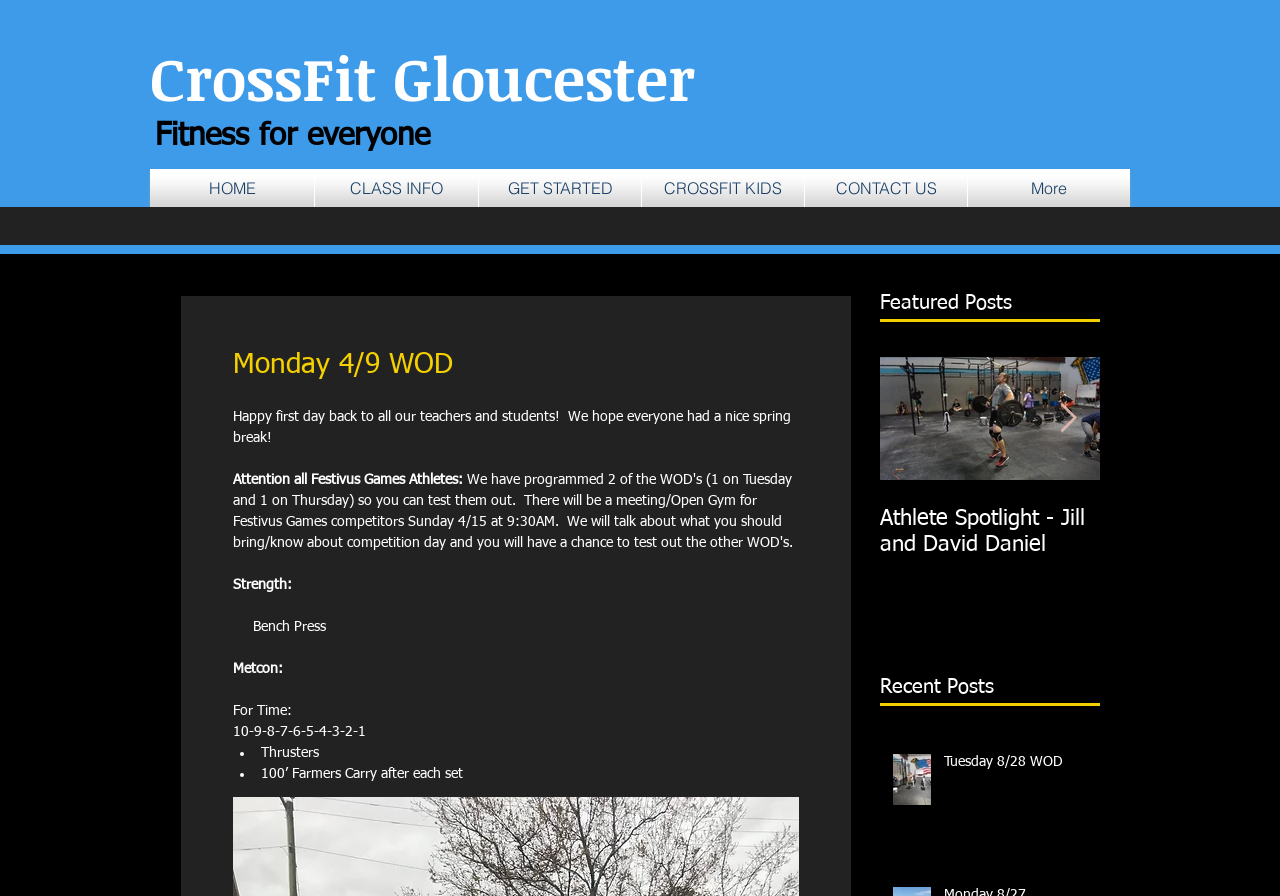Locate the bounding box coordinates of the item that should be clicked to fulfill the instruction: "Share".

None